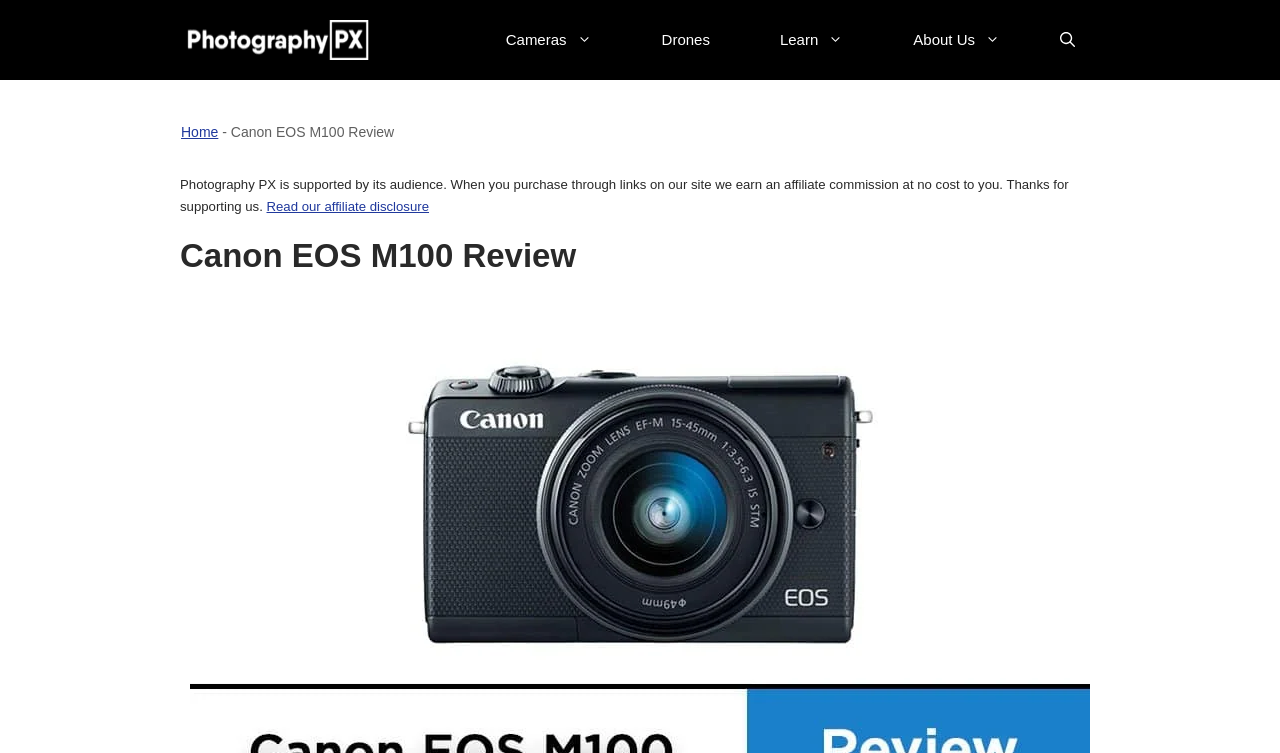Find the bounding box of the UI element described as follows: "About Us".

[0.694, 0.013, 0.801, 0.093]